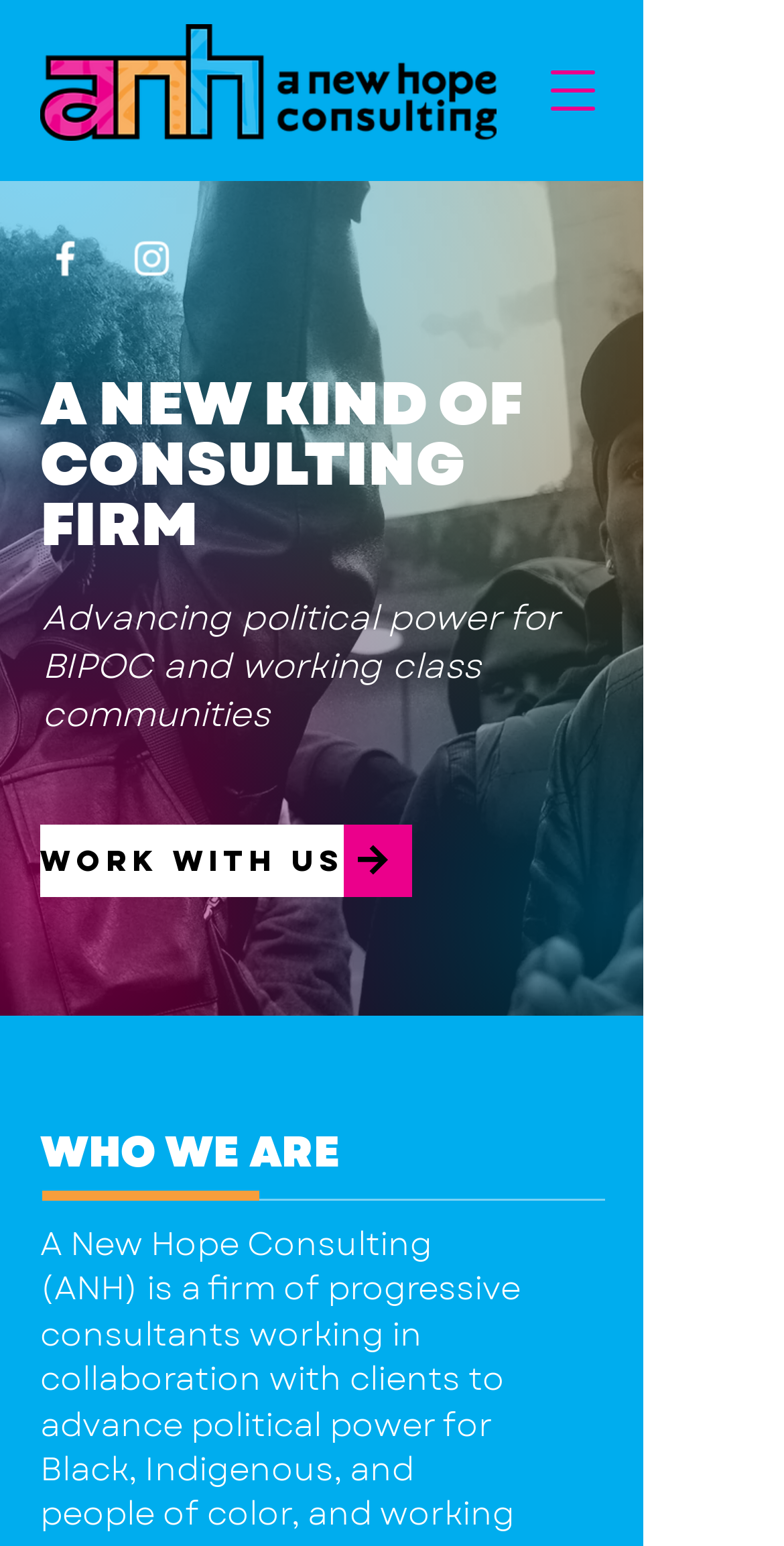Use a single word or phrase to answer the following:
How many social media links are there?

2